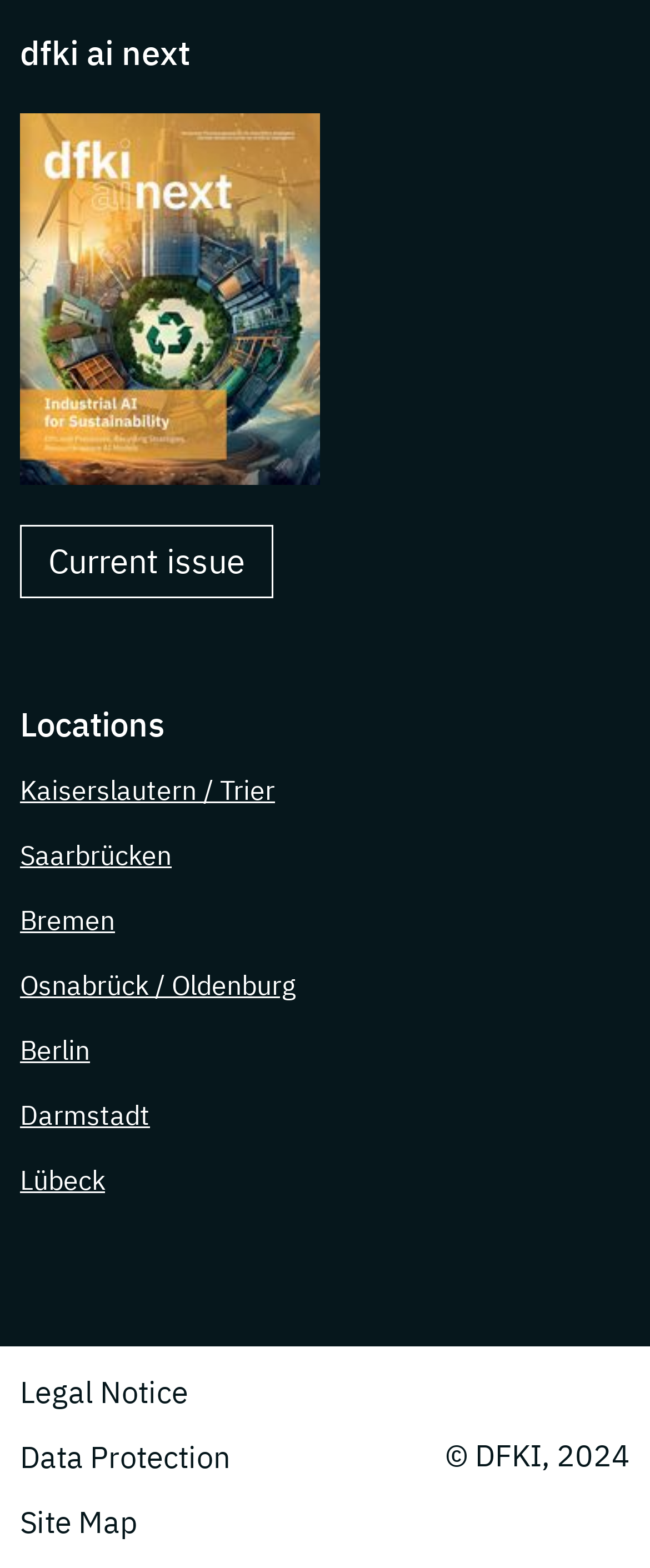Provide a brief response in the form of a single word or phrase:
How many links are there at the bottom of the page?

3